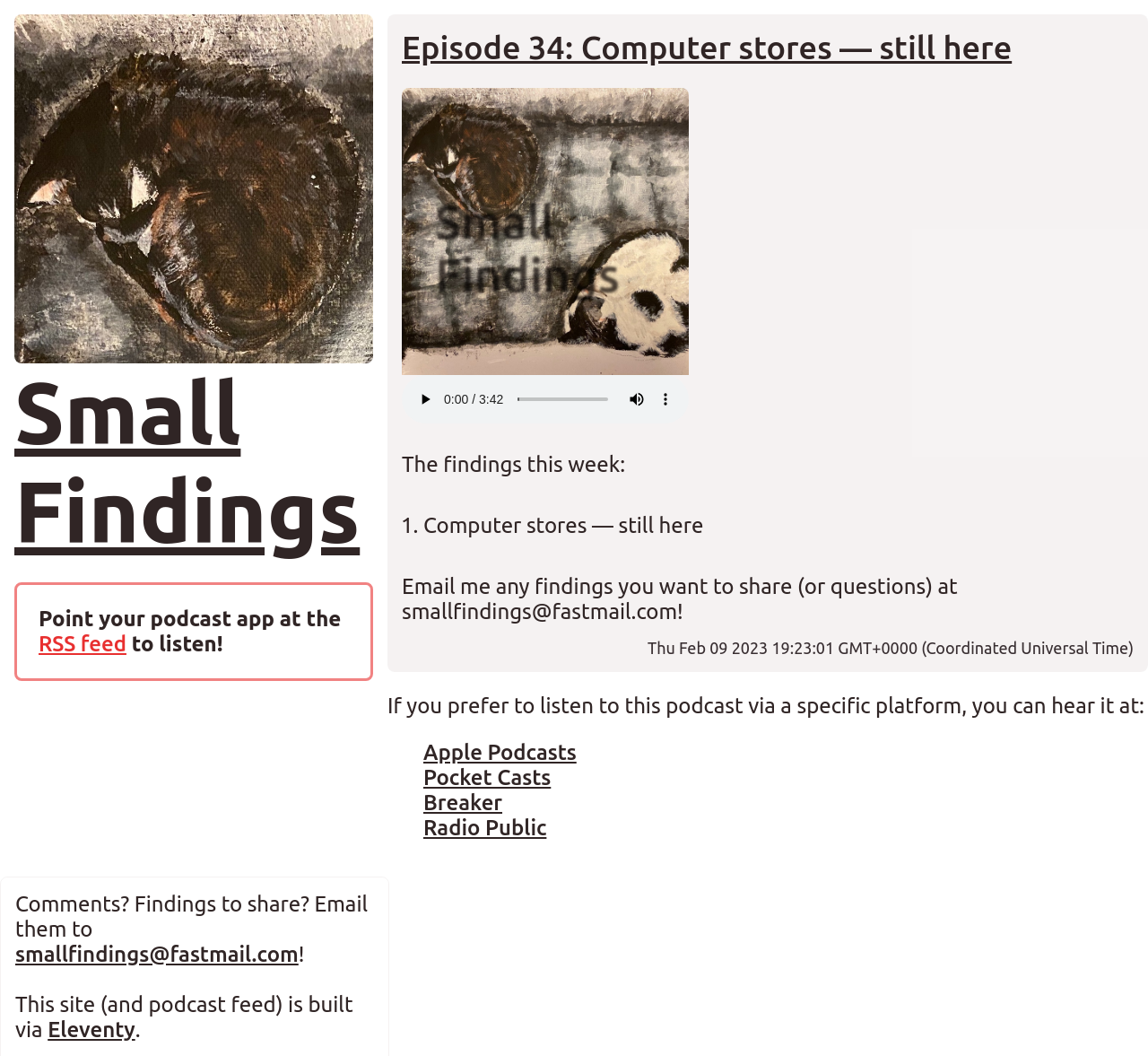Locate the bounding box coordinates of the area to click to fulfill this instruction: "Learn more about Eleventy". The bounding box should be presented as four float numbers between 0 and 1, in the order [left, top, right, bottom].

[0.042, 0.963, 0.118, 0.986]